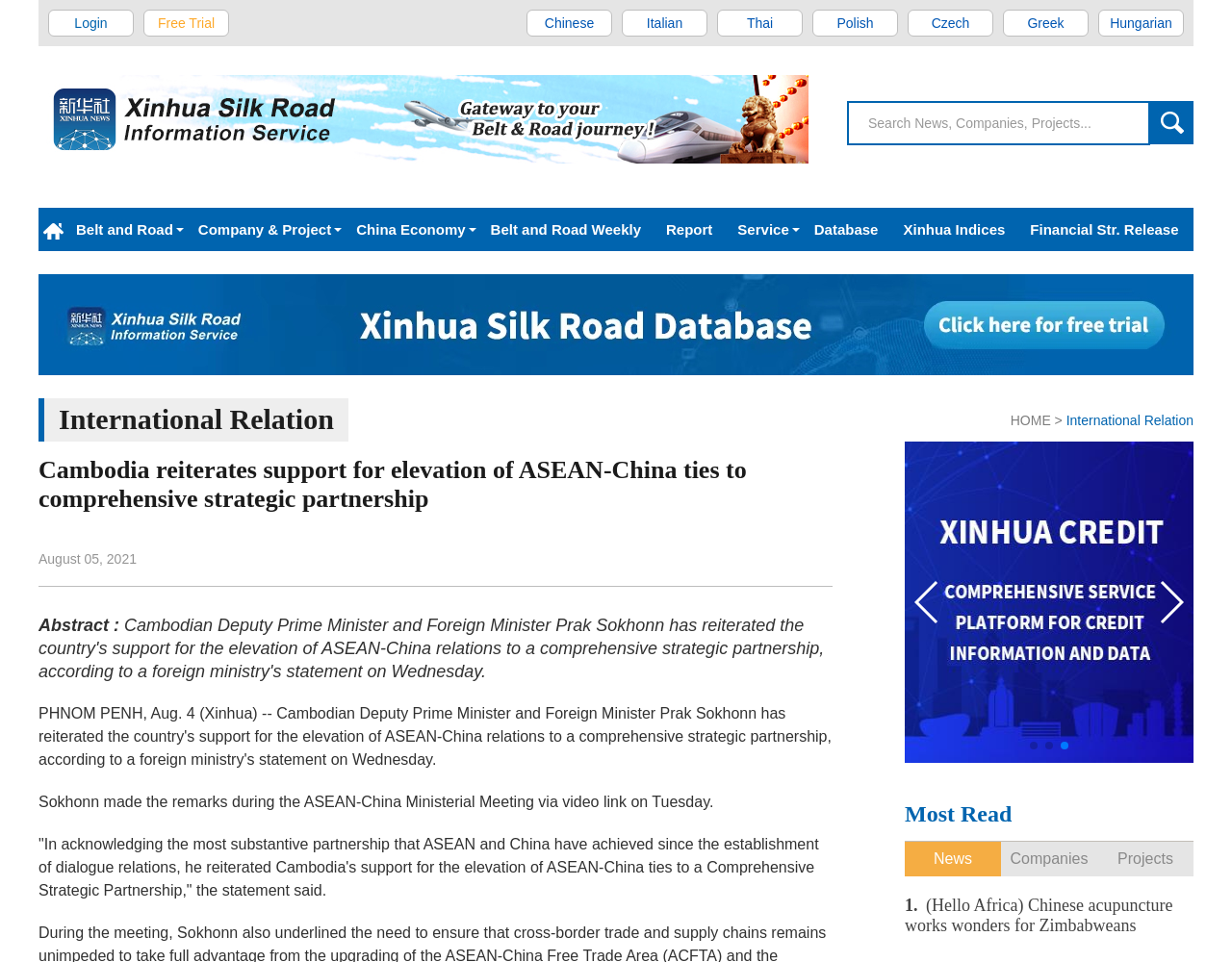What is the name of the country that reiterated support for the elevation of ASEAN-China ties?
Using the image, provide a detailed and thorough answer to the question.

The answer can be found in the heading of the webpage, which states 'Cambodia reiterates support for elevation of ASEAN-China ties to comprehensive strategic partnership'. This indicates that Cambodia is the country that reiterated support for the elevation of ASEAN-China ties.